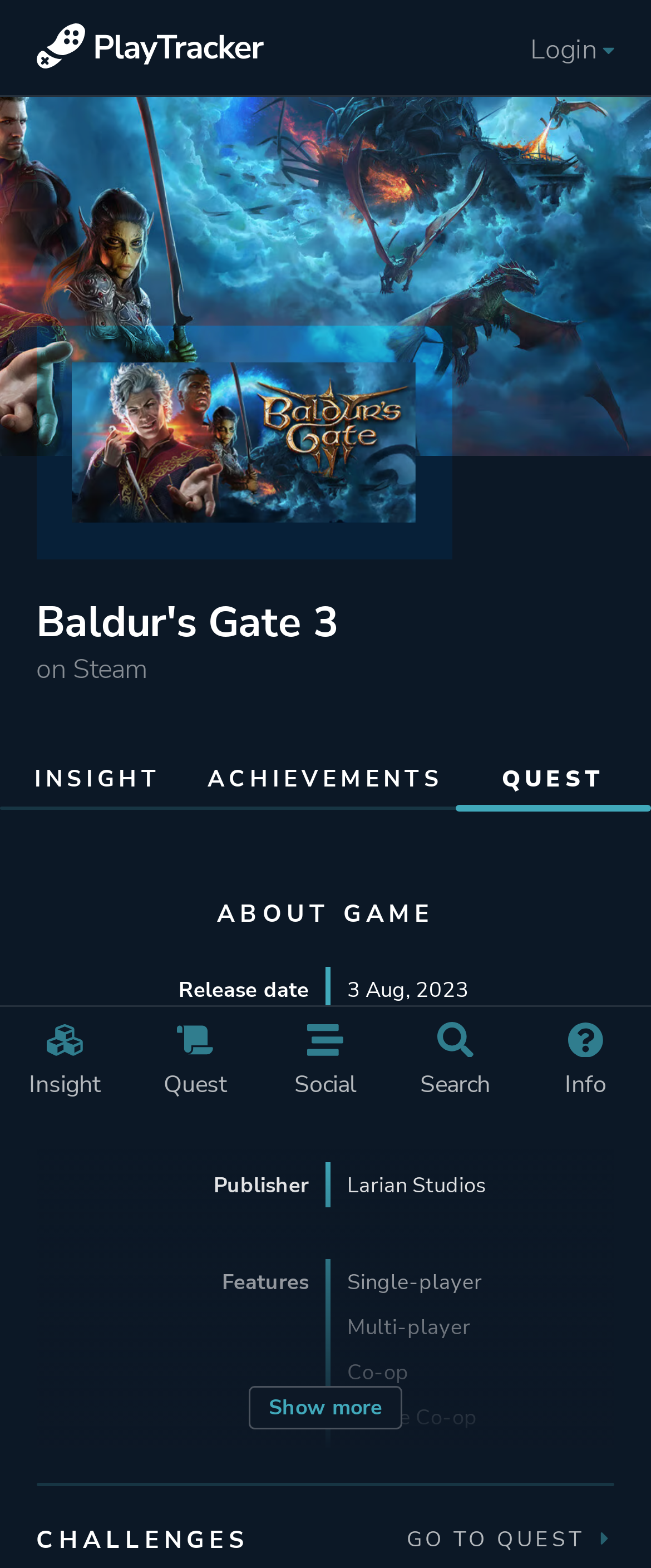Respond with a single word or phrase for the following question: 
What features does the game have?

Single-player, Multi-player, Co-op, etc.